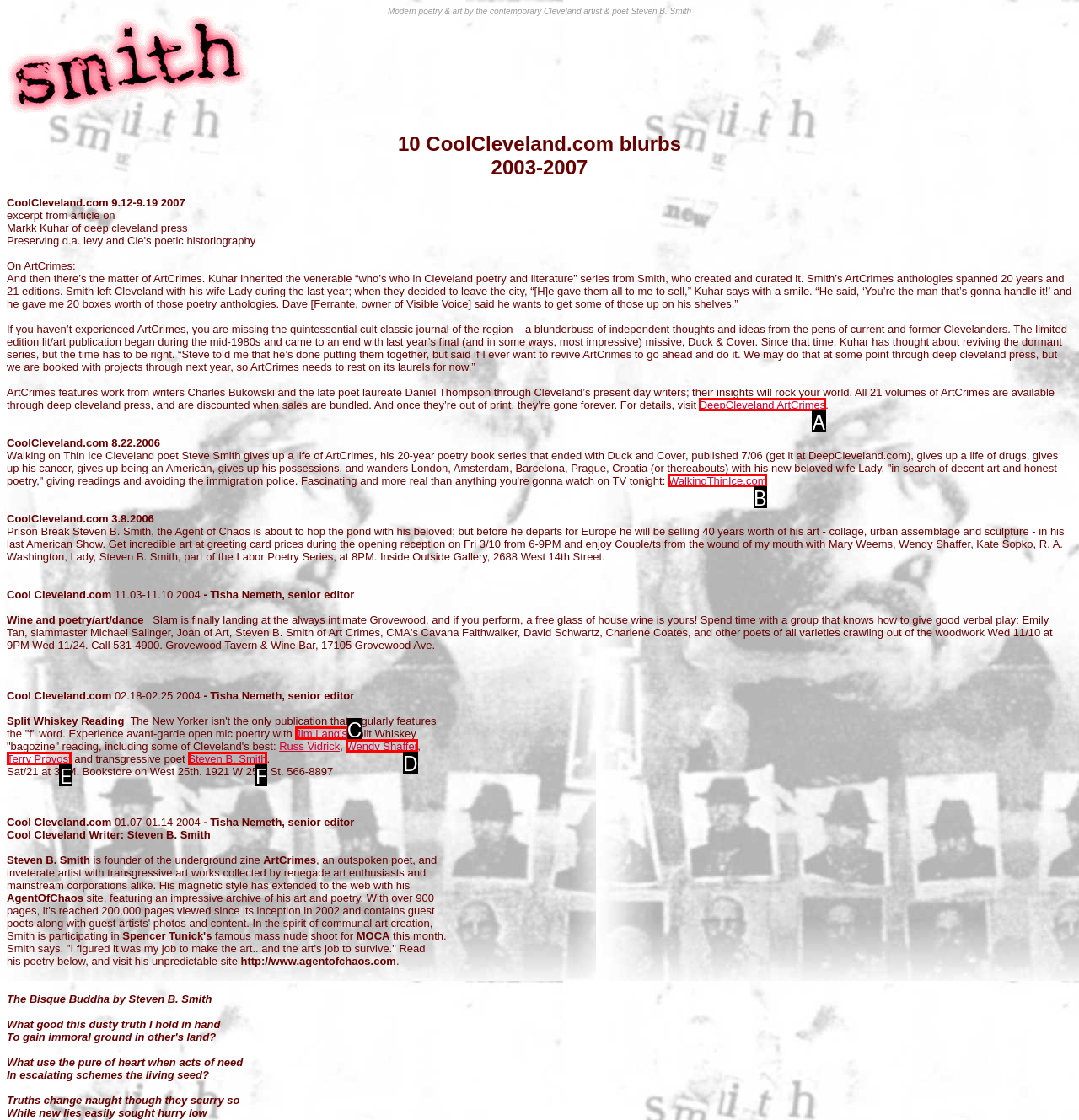Please identify the UI element that matches the description: Steven B. Smith
Respond with the letter of the correct option.

F